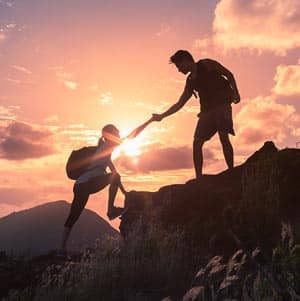Provide a one-word or brief phrase answer to the question:
How many individuals are shown in the image?

Two